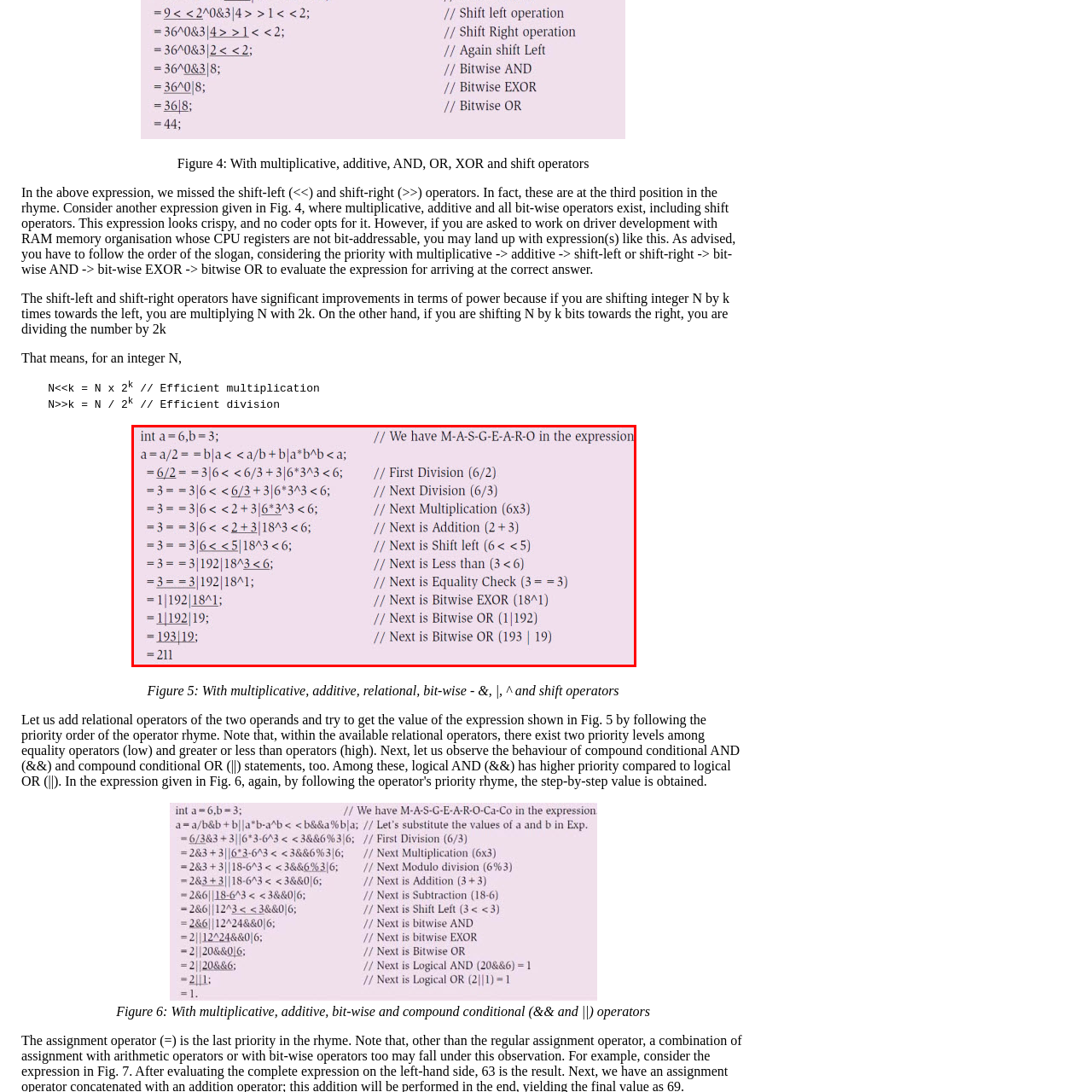Elaborate on the image contained within the red outline, providing as much detail as possible.

The image illustrates a detailed code example demonstrating the evaluation of an expression using various arithmetic and bitwise operators in a programming context. The code snippet shows the initialization of two integers, `a` and `b`, followed by a series of operations in a sequential manner, labeled with comments for clarity. Each operation employs different mathematical principles including division, multiplication, and logical comparisons. 

The expression represents the acronym "M-A-S-G-E-A-R-O," highlighting the order of operations applied throughout the calculations. Notably, the operations include bitwise XOR and OR operations. By the end of the sequence, the calculated final value is `211`, derived from a series of computations reflected in the commented steps. 

This comprehensive visual representation serves as an educational tool for understanding operator precedence and the functional use of expressions within code, particularly useful for programmers learning about bitwise manipulations and operational hierarchy.